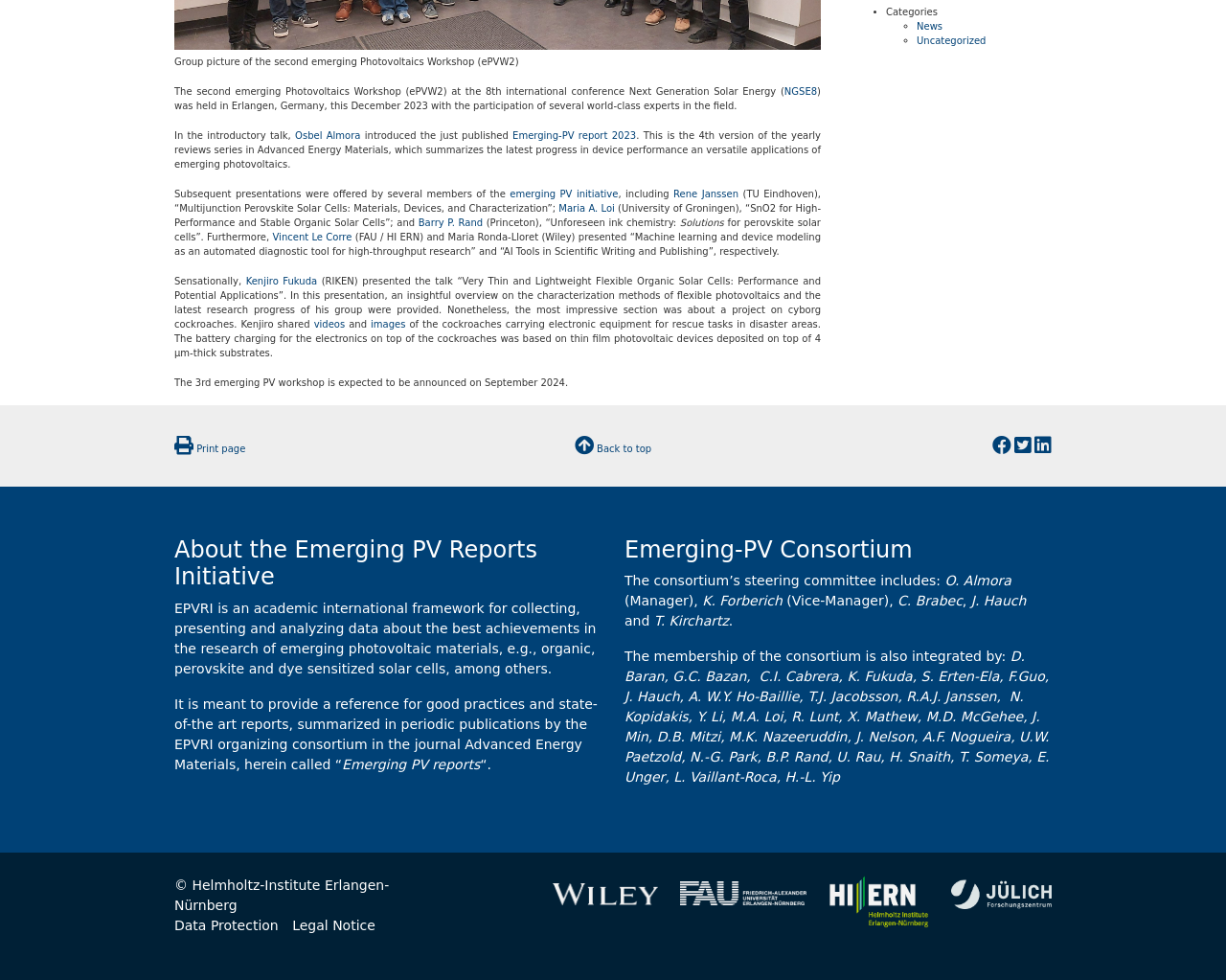Identify the bounding box of the UI element that matches this description: "Vincent Le Corre".

[0.222, 0.236, 0.287, 0.247]